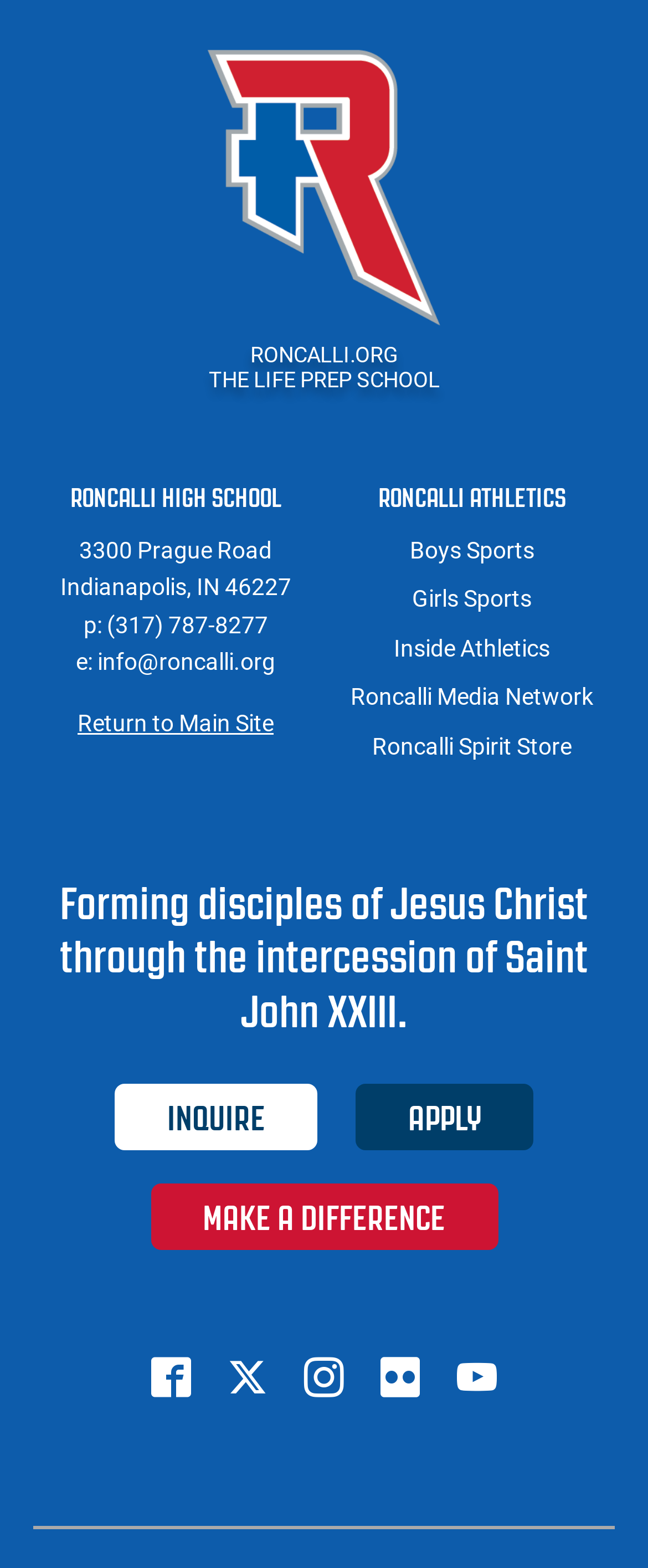Please determine the bounding box coordinates of the clickable area required to carry out the following instruction: "Log in to the account". The coordinates must be four float numbers between 0 and 1, represented as [left, top, right, bottom].

None